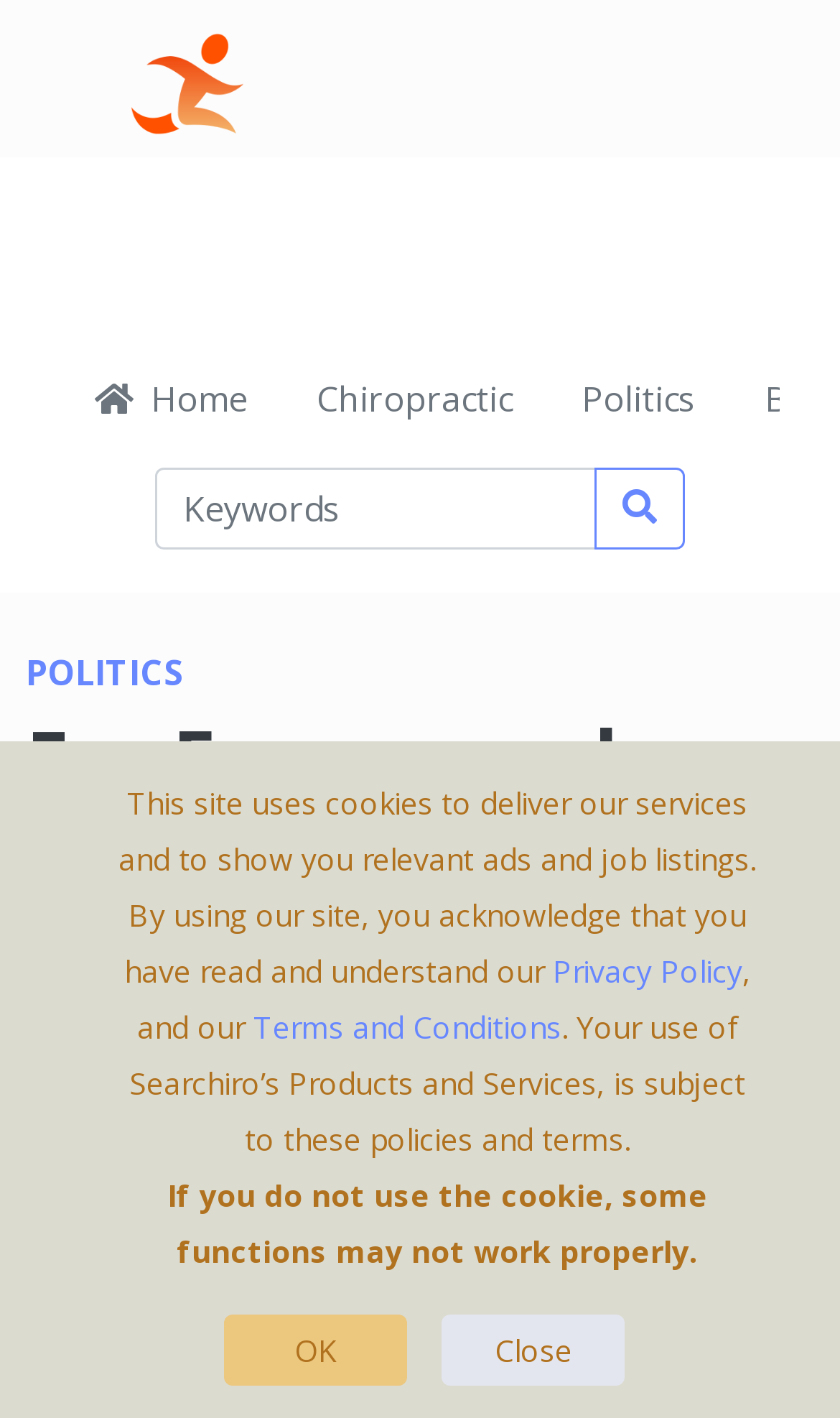Please specify the bounding box coordinates for the clickable region that will help you carry out the instruction: "Go to home page".

[0.072, 0.243, 0.336, 0.319]